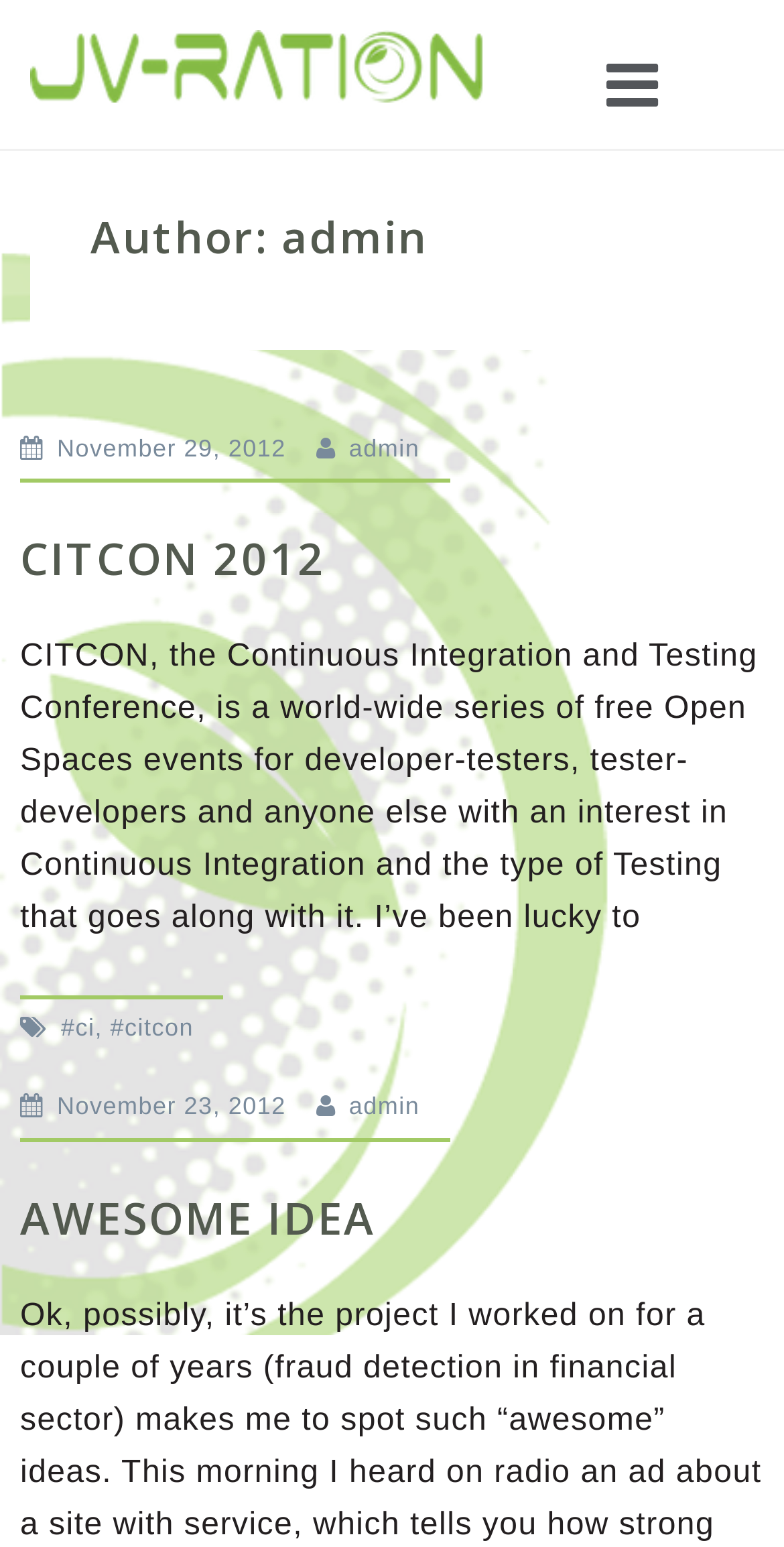Find the bounding box coordinates for the area that should be clicked to accomplish the instruction: "view CITCON 2012 article".

[0.026, 0.341, 0.415, 0.38]